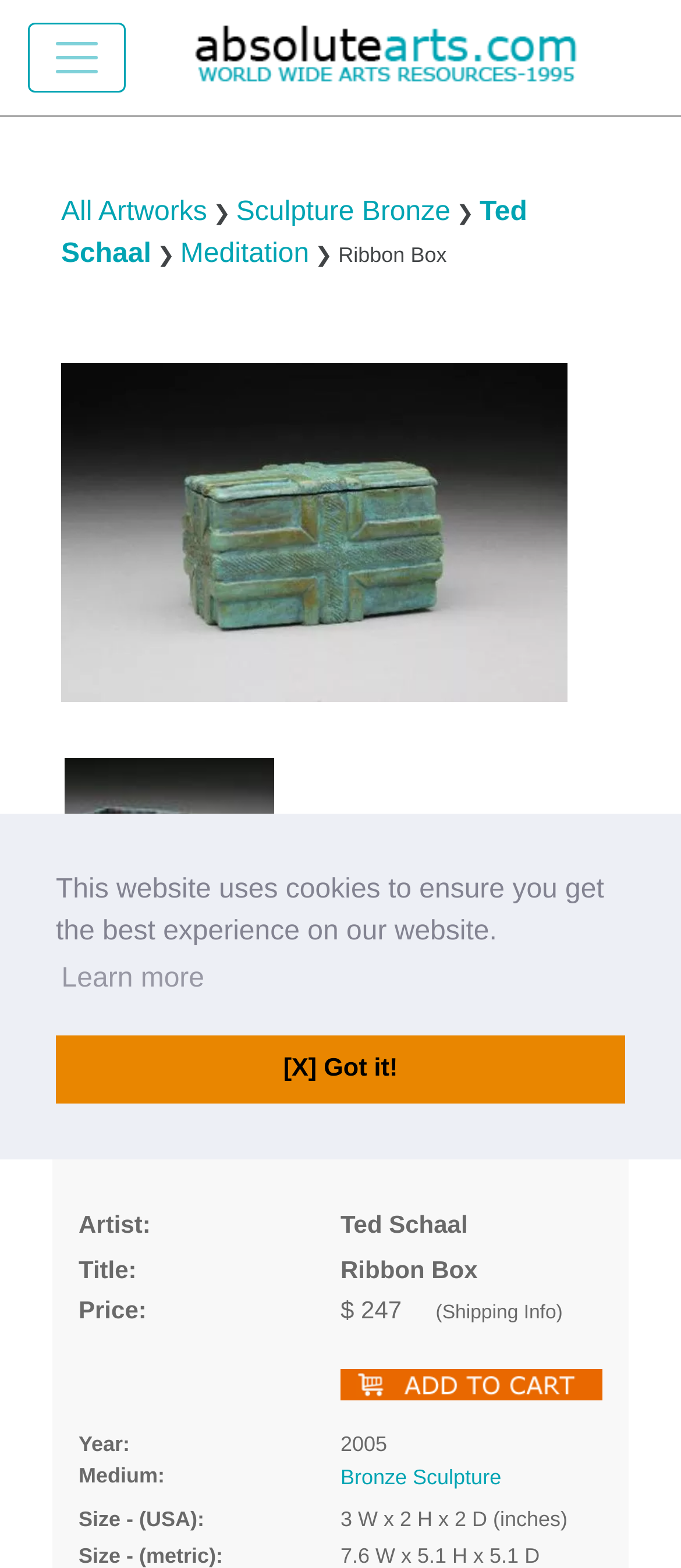Please use the details from the image to answer the following question comprehensively:
What is the price of the artwork?

The price of the artwork can be found in the link element on the webpage, which is '$ 247'. This is located below the title and artist information.